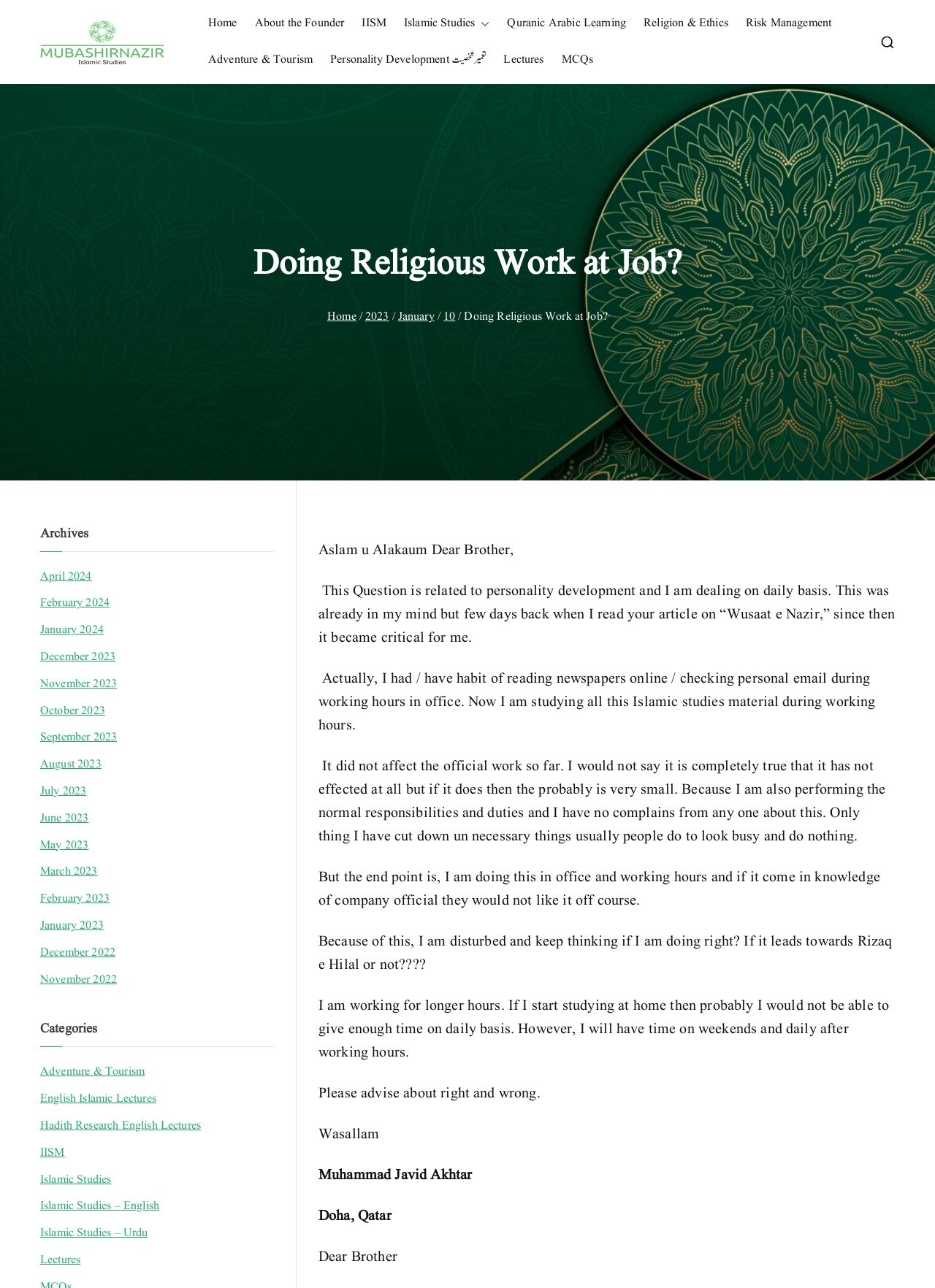Provide the bounding box coordinates of the area you need to click to execute the following instruction: "Browse the 'Archives' section".

[0.043, 0.407, 0.293, 0.428]